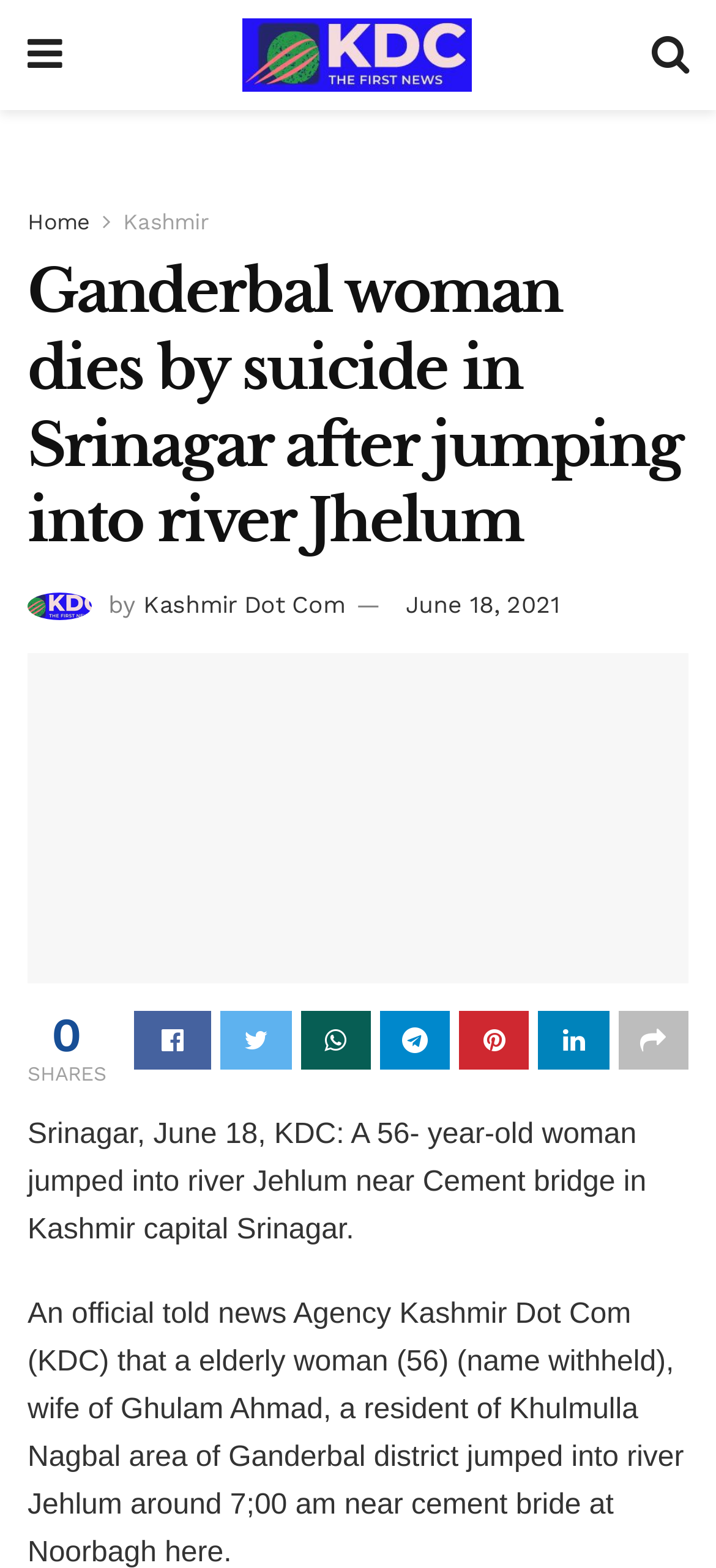Please extract the webpage's main title and generate its text content.

Ganderbal woman dies by suicide in Srinagar after jumping into river Jhelum